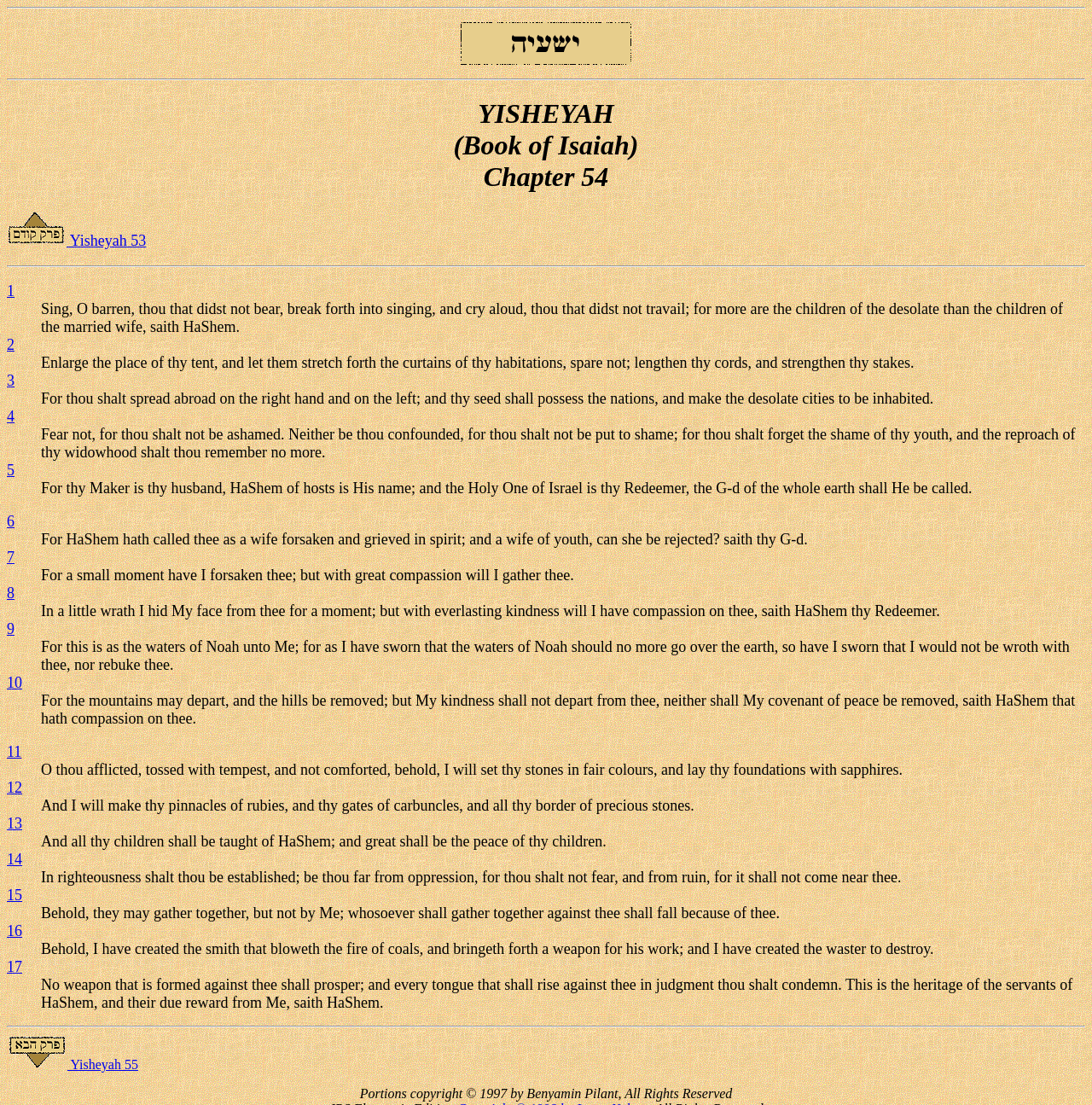Please examine the image and provide a detailed answer to the question: What is the title of the current chapter?

The title of the current chapter can be found at the top of the webpage, which is 'Yisheyah Chapter 54'.